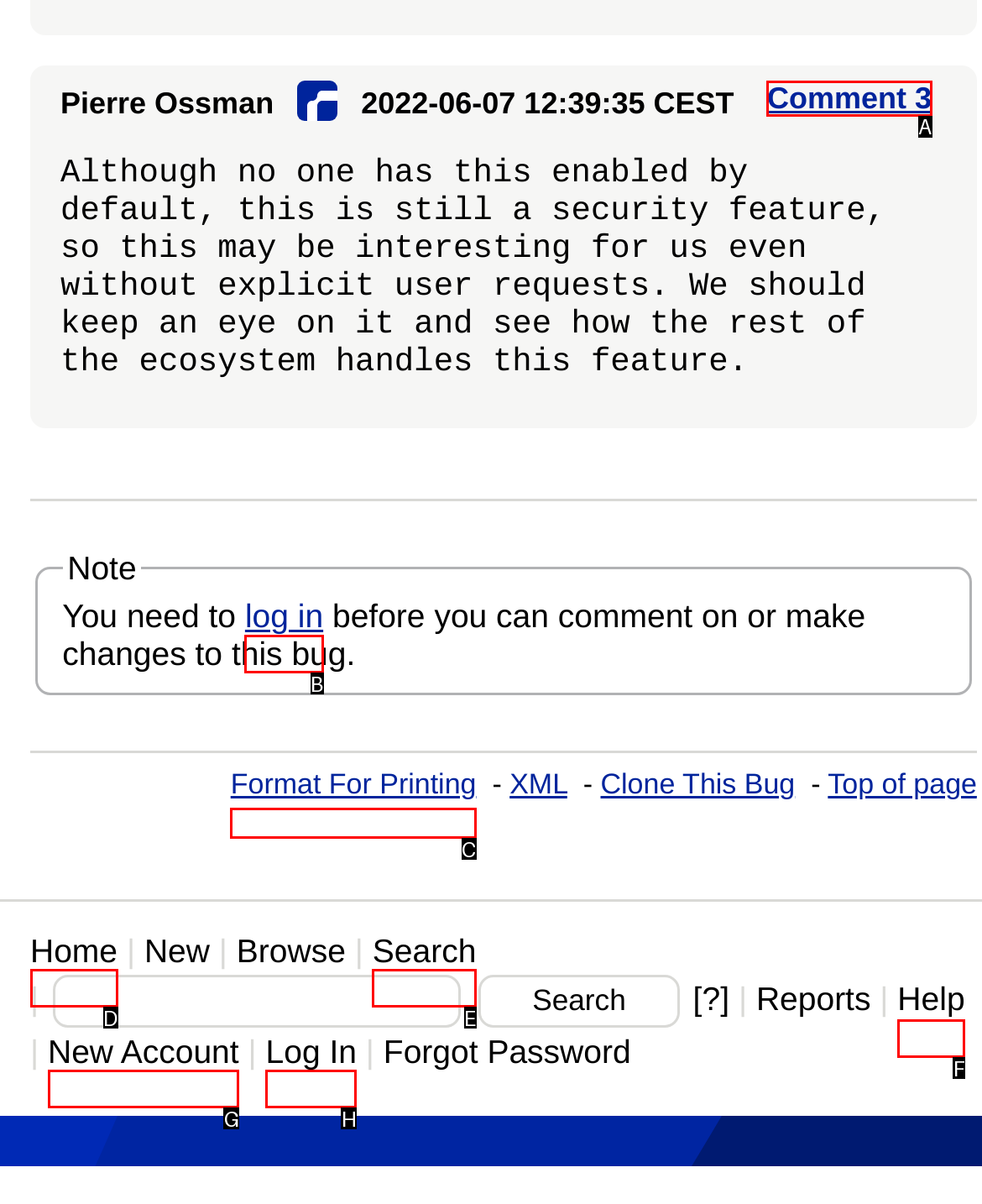Choose the HTML element that best fits the given description: Help. Answer by stating the letter of the option.

F